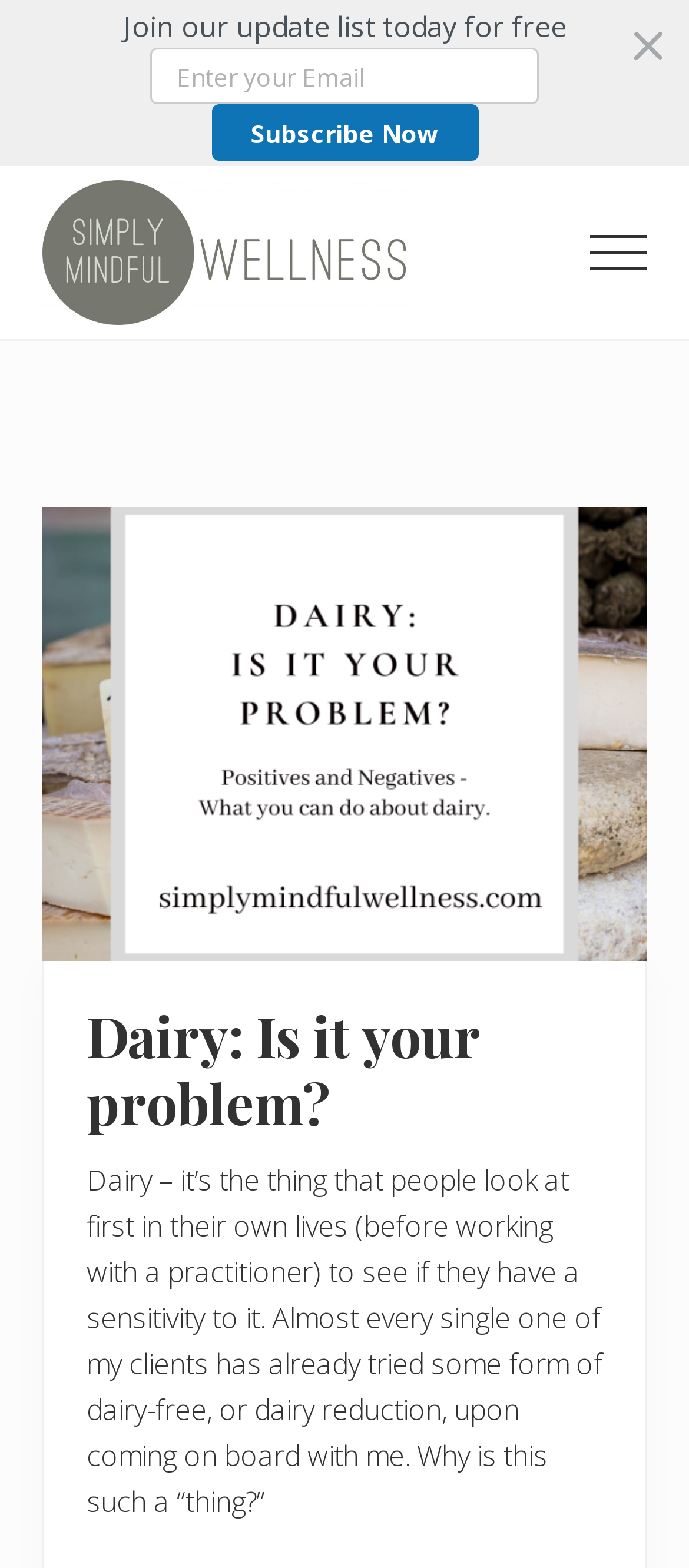What is the purpose of the 'Menu' button?
Answer the question with just one word or phrase using the image.

To expand menu